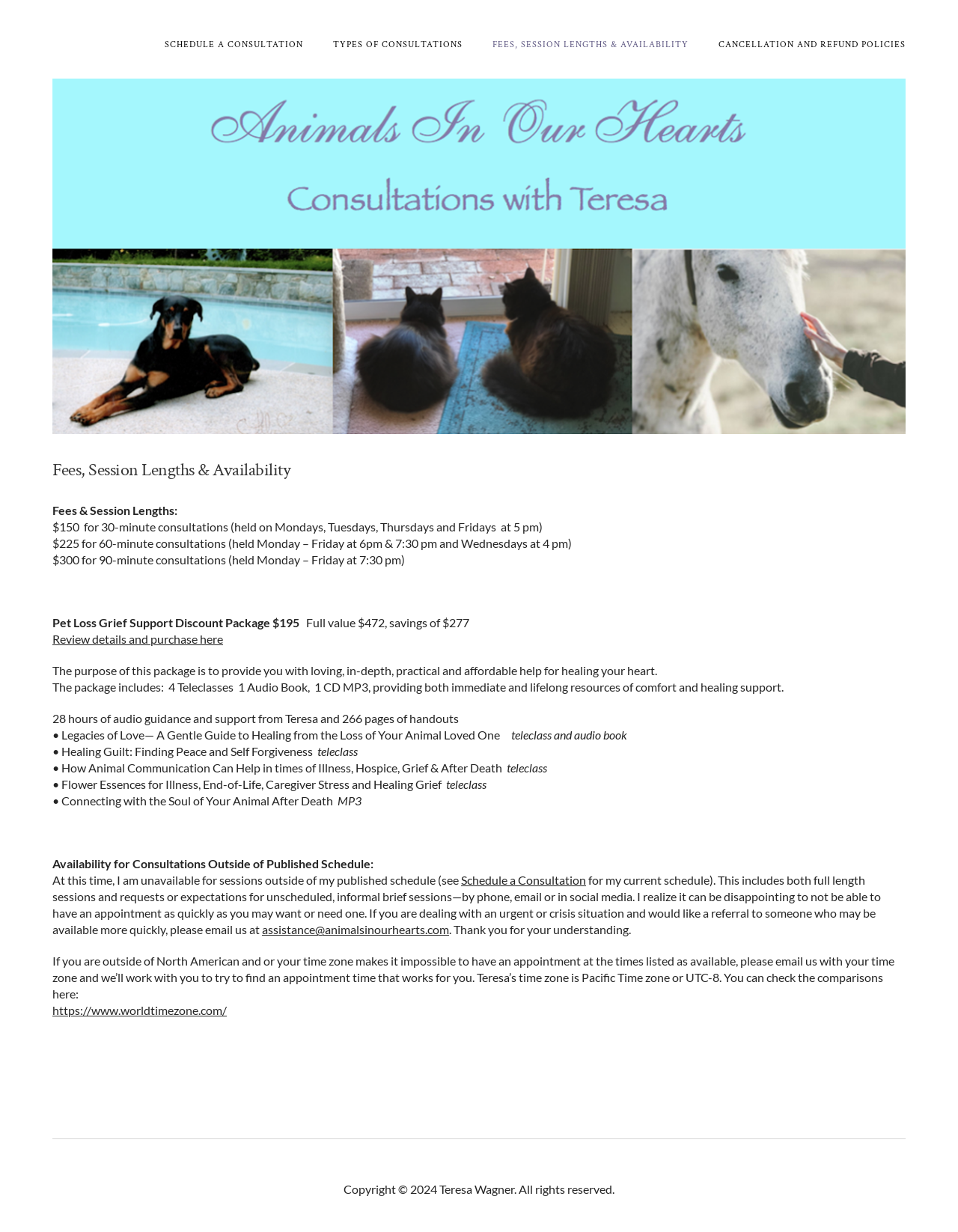Locate the UI element described as follows: "Schedule a Consultation". Return the bounding box coordinates as four float numbers between 0 and 1 in the order [left, top, right, bottom].

[0.156, 0.021, 0.332, 0.052]